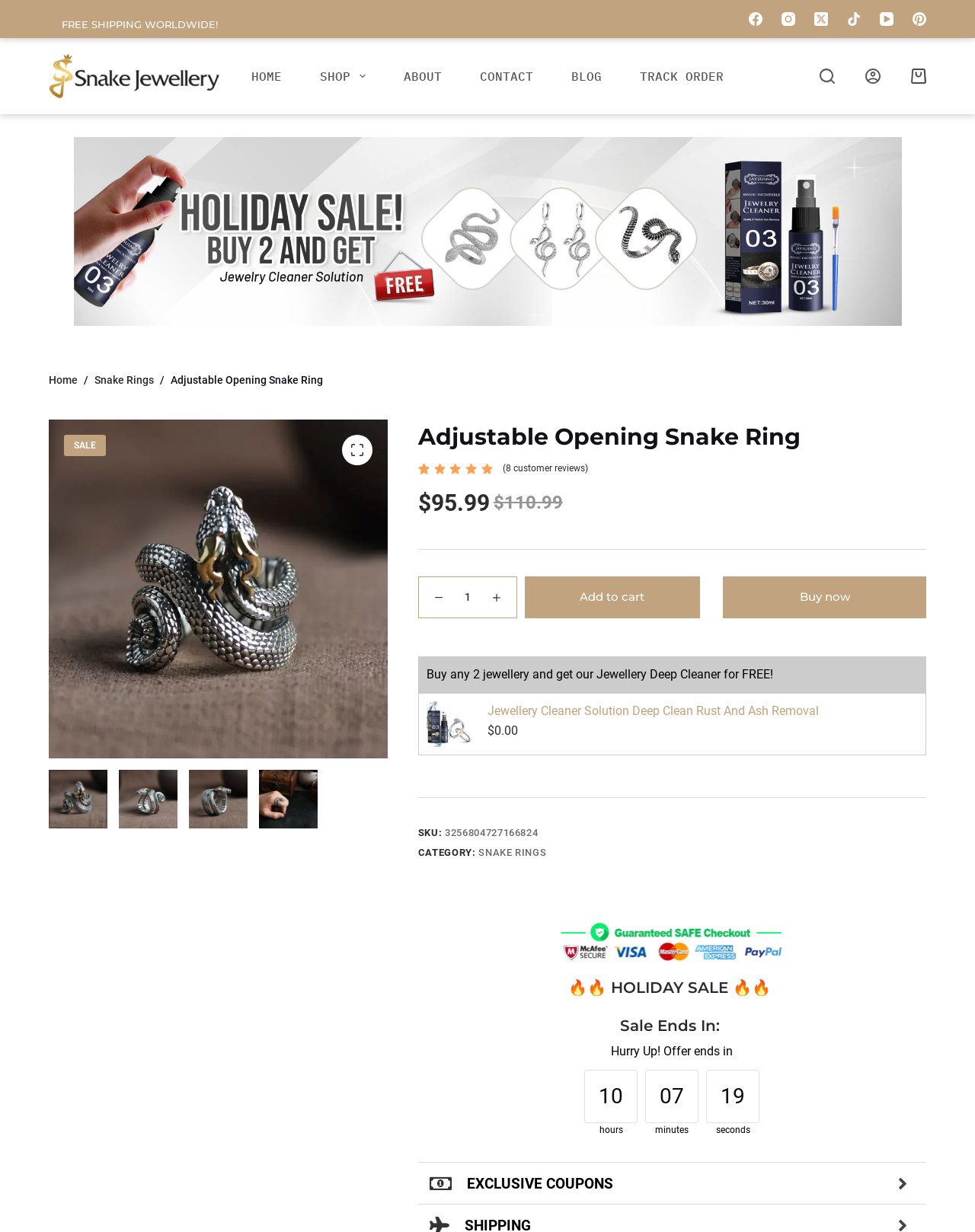Please identify the coordinates of the bounding box for the clickable region that will accomplish this instruction: "Buy now".

[0.742, 0.468, 0.95, 0.502]